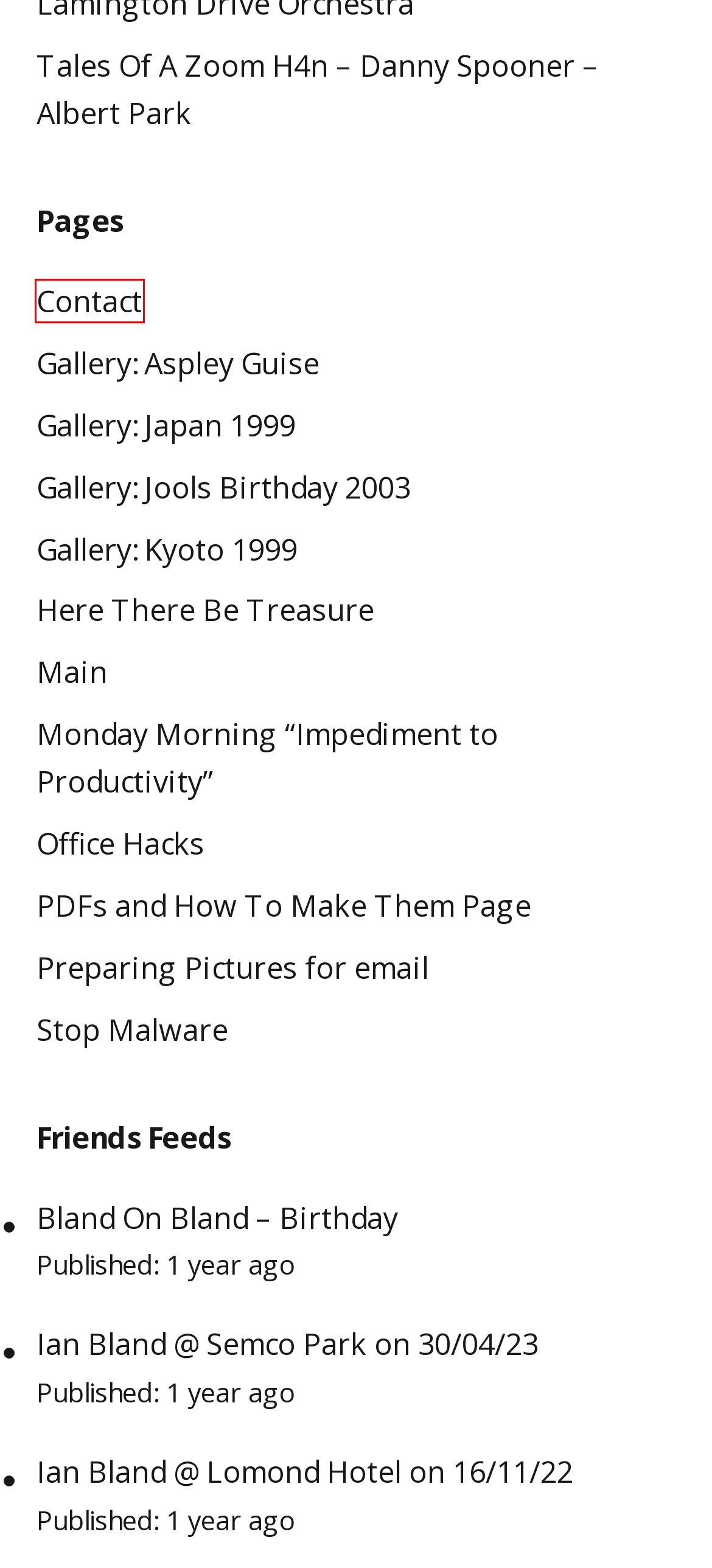Review the webpage screenshot provided, noting the red bounding box around a UI element. Choose the description that best matches the new webpage after clicking the element within the bounding box. The following are the options:
A. Privacy Policy – Akismet
B. Here There Be Treasure | ThatchSpace
C. Contact | ThatchSpace
D. Tales of a Zoom H4n - Ian Bland and The Lamington Drive Orchestra | ThatchSpace
E. Monday Morning "Impediment to Productivity" | ThatchSpace
F. Gallery: Jools Birthday 2003 | ThatchSpace
G. Stop Malware | ThatchSpace
H. Bland On Bland - Birthday - Ian Bland

C